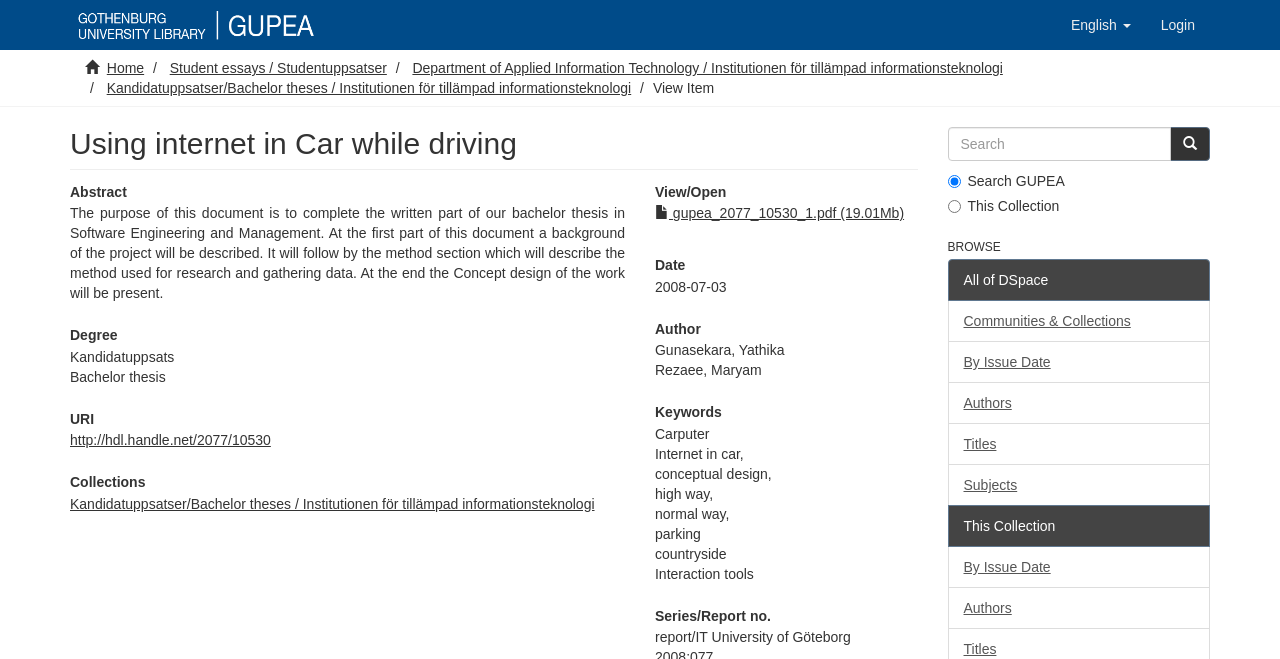What is the file size of the thesis PDF?
Based on the screenshot, give a detailed explanation to answer the question.

The file size of the thesis PDF can be found in the section with the link 'gupea_2077_10530_1.pdf' which is located in the middle of the webpage. The text '19.01Mb' is listed as the file size.